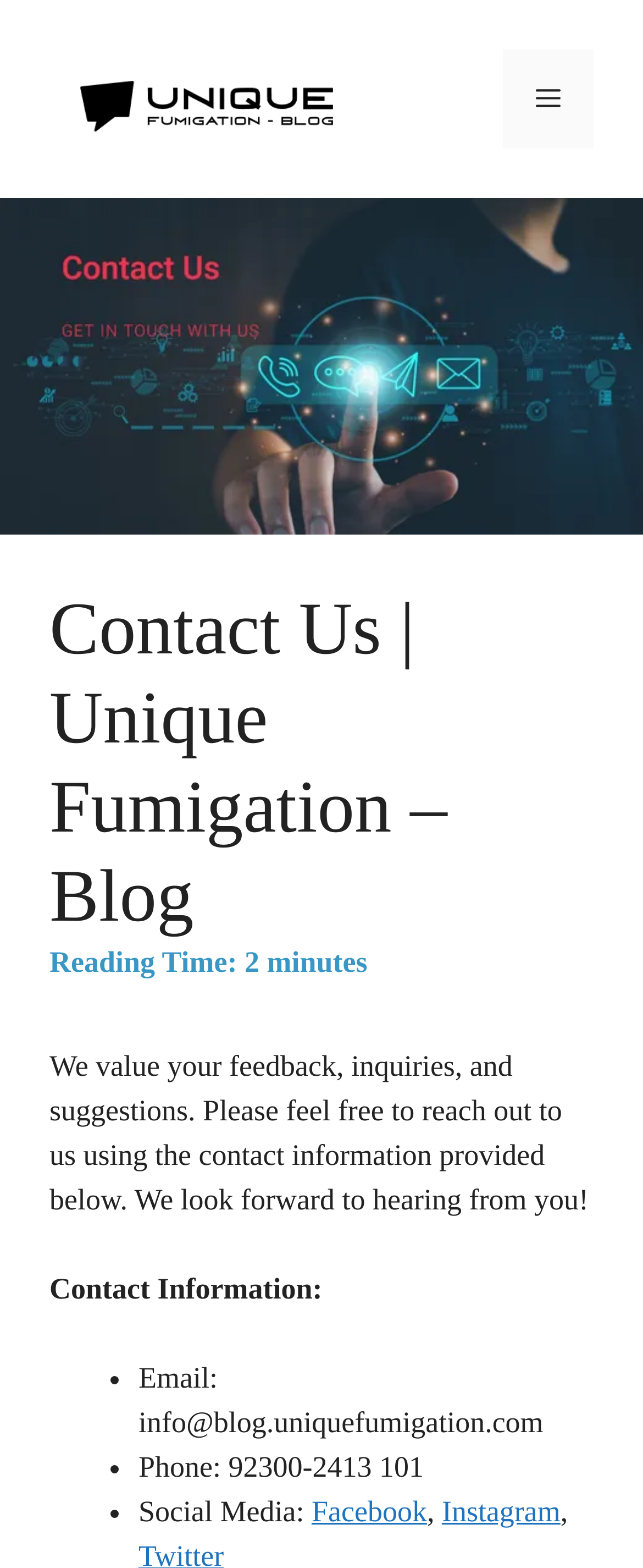Identify and extract the main heading from the webpage.

Contact Us | Unique Fumigation – Blog